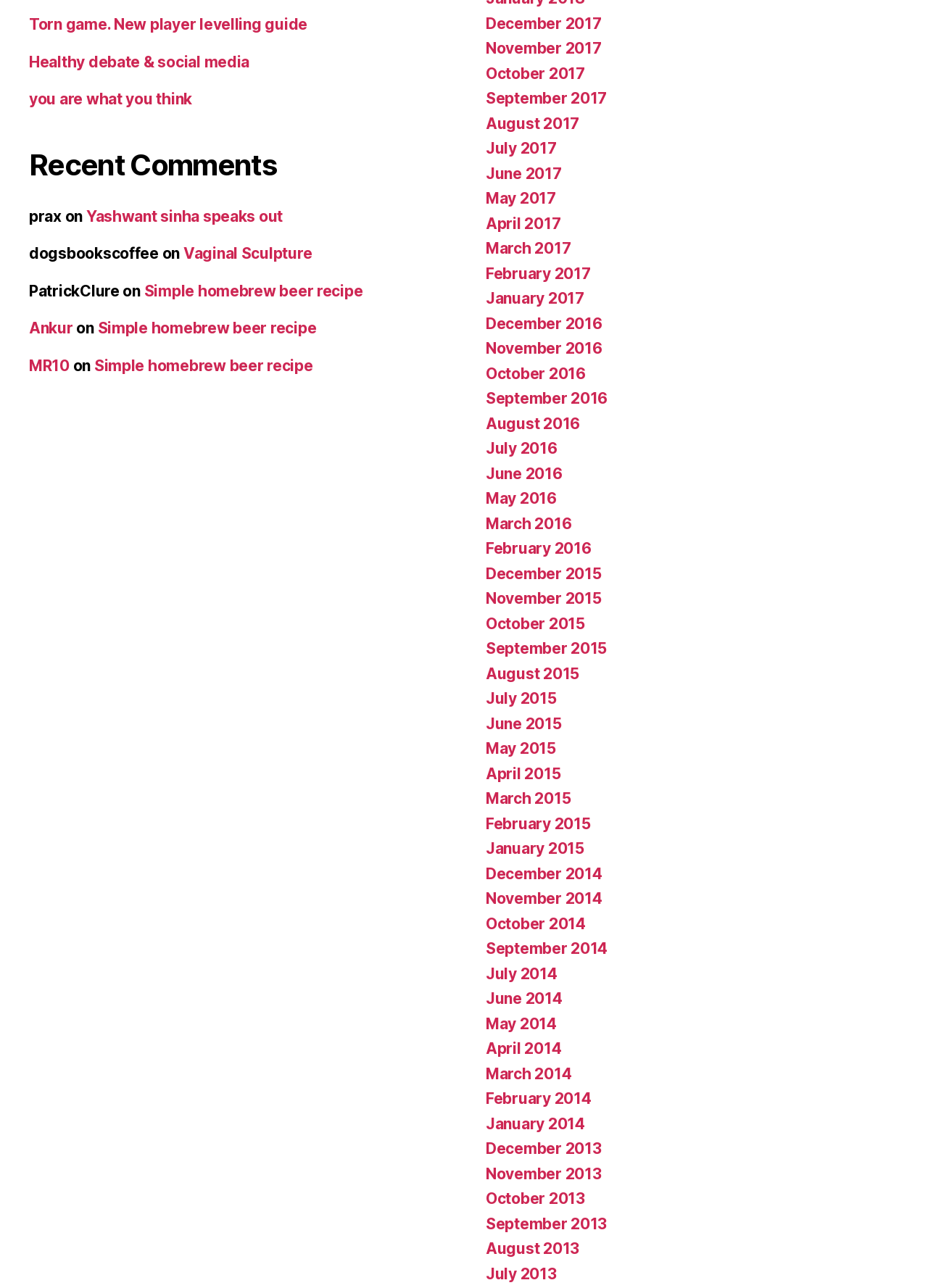Please determine the bounding box coordinates, formatted as (top-left x, top-left y, bottom-right x, bottom-right y), with all values as floating point numbers between 0 and 1. Identify the bounding box of the region described as: August 2015

[0.523, 0.516, 0.624, 0.53]